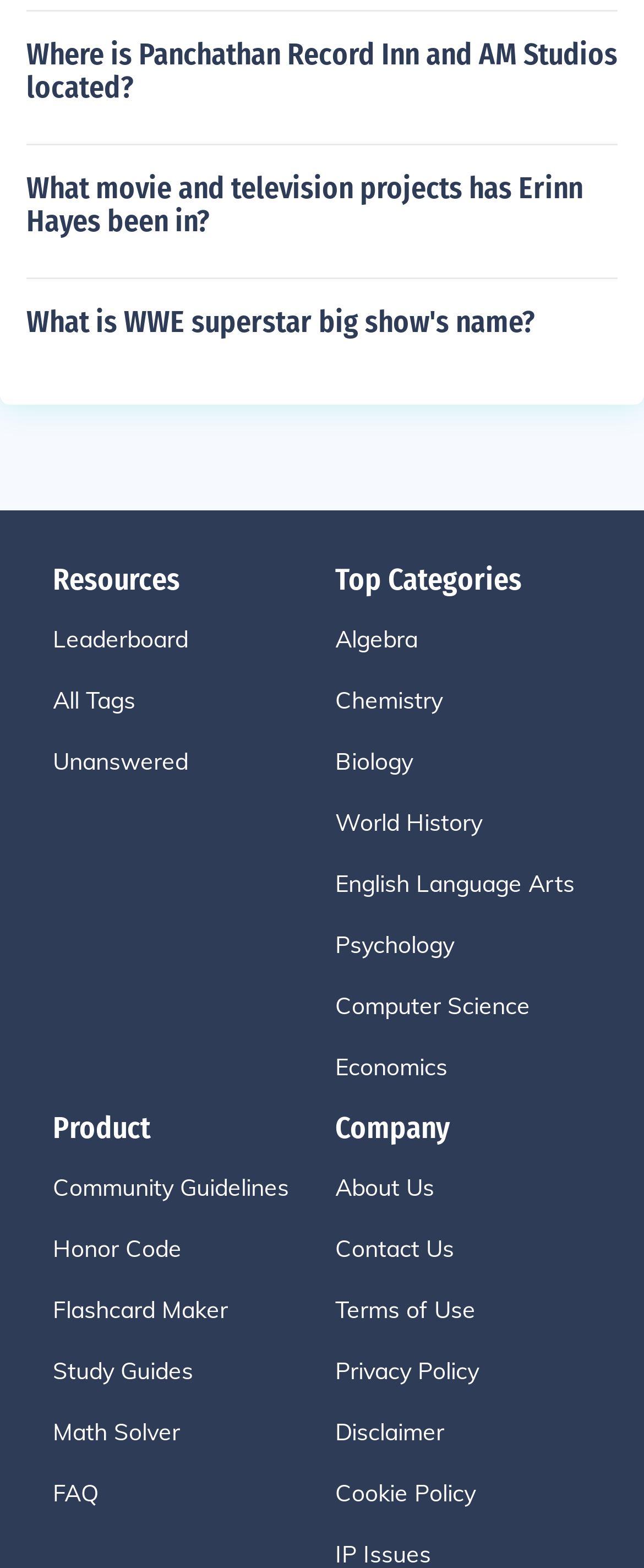Find the bounding box coordinates of the clickable region needed to perform the following instruction: "Create flashcards". The coordinates should be provided as four float numbers between 0 and 1, i.e., [left, top, right, bottom].

[0.082, 0.825, 0.521, 0.847]